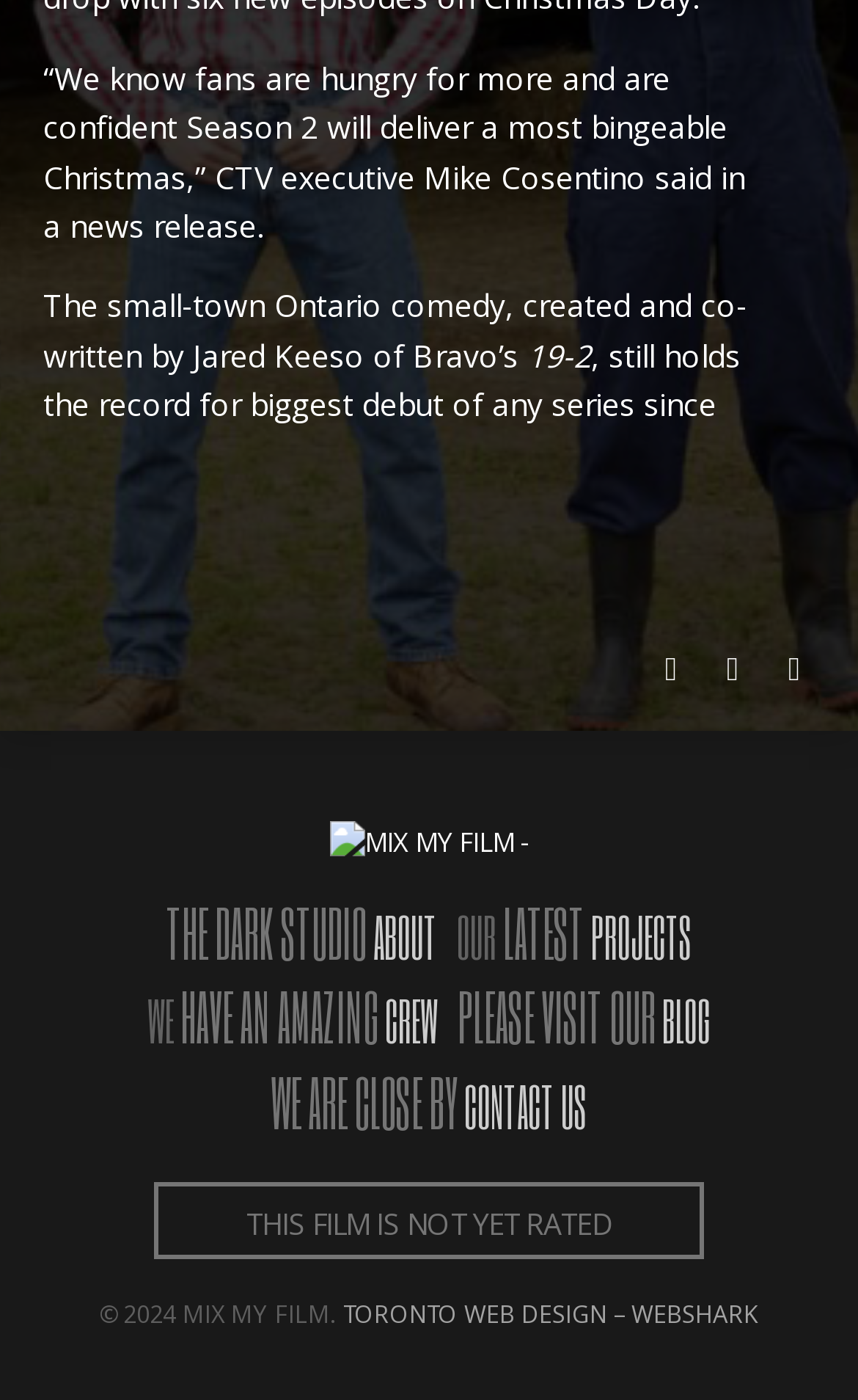Please find the bounding box for the following UI element description. Provide the coordinates in (top-left x, top-left y, bottom-right x, bottom-right y) format, with values between 0 and 1: The Toronto Star

[0.127, 0.797, 0.417, 0.827]